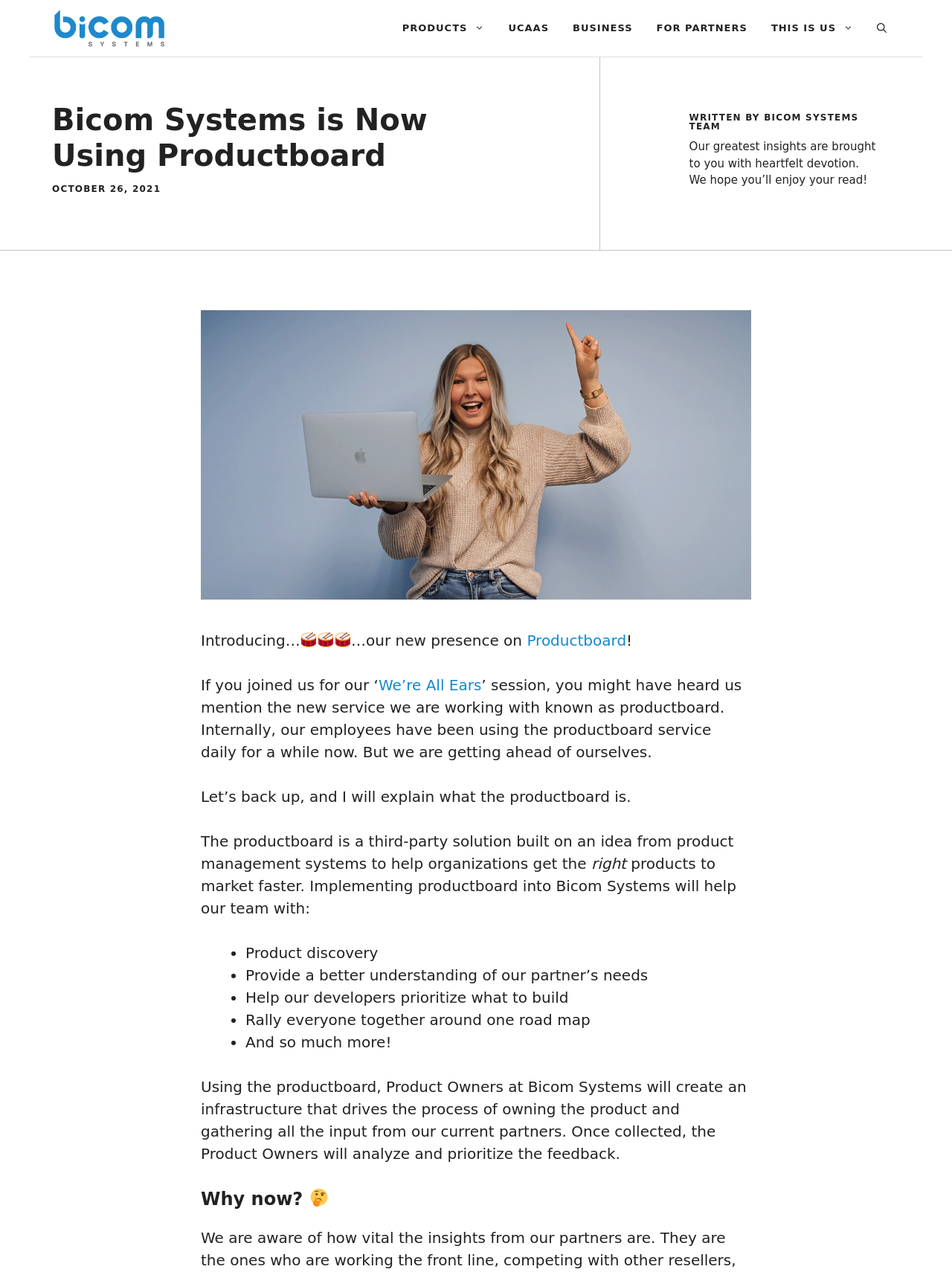Determine the bounding box coordinates for the area that should be clicked to carry out the following instruction: "Open search".

[0.909, 0.005, 0.944, 0.04]